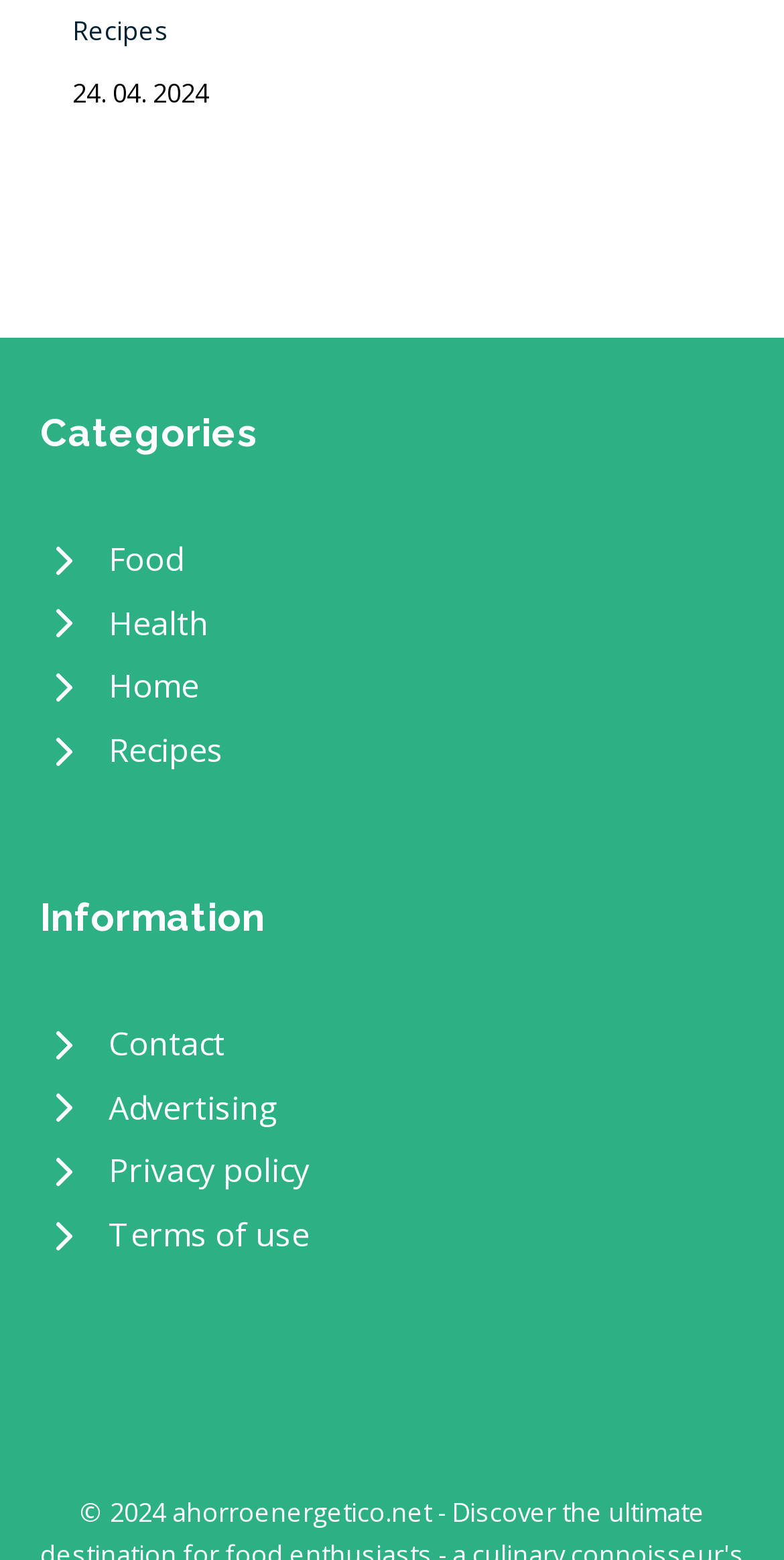Please predict the bounding box coordinates of the element's region where a click is necessary to complete the following instruction: "Click on Recipes". The coordinates should be represented by four float numbers between 0 and 1, i.e., [left, top, right, bottom].

[0.092, 0.008, 0.215, 0.031]